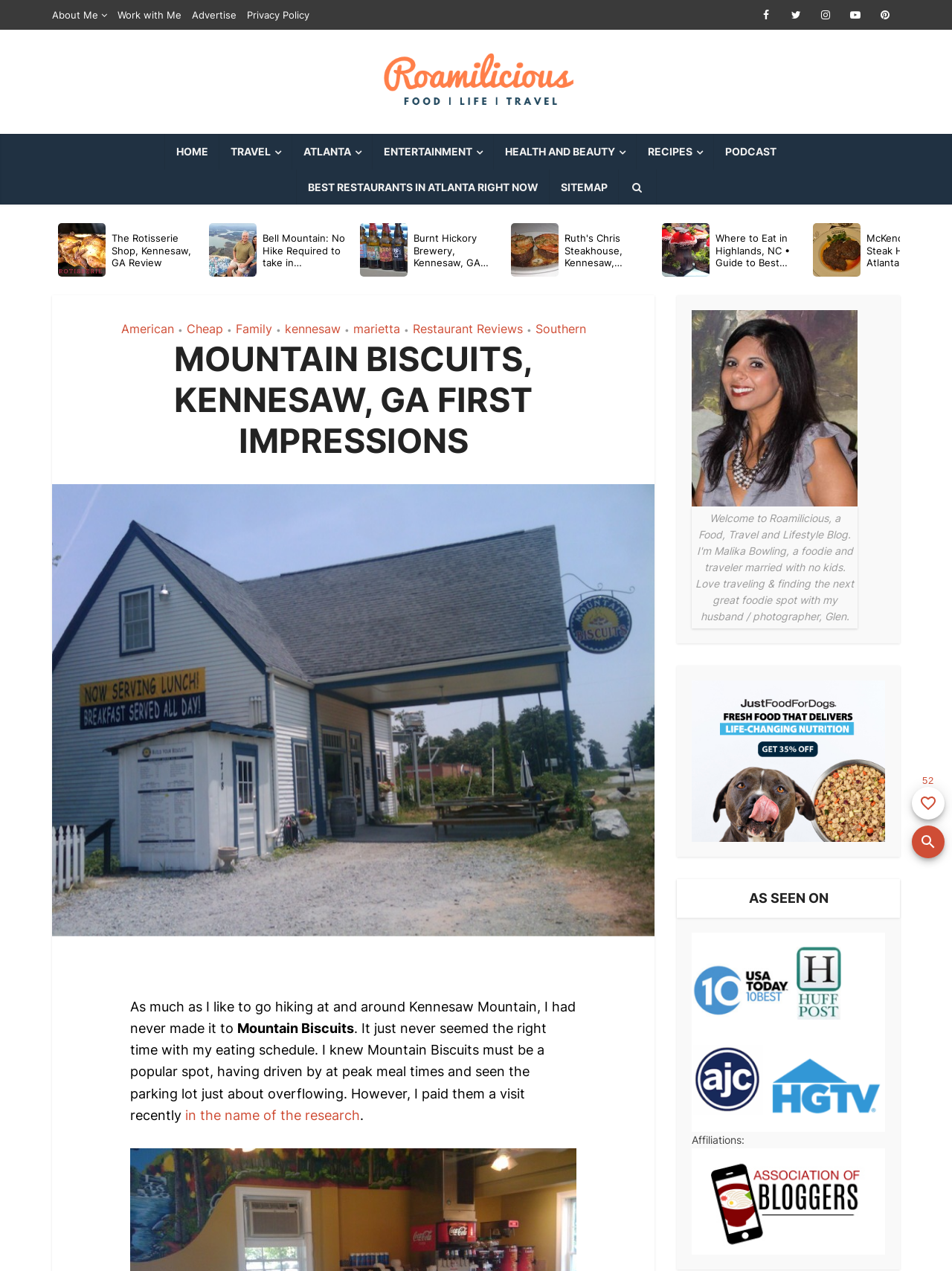Find the bounding box coordinates for the area you need to click to carry out the instruction: "Add to favorites". The coordinates should be four float numbers between 0 and 1, indicated as [left, top, right, bottom].

[0.958, 0.619, 0.992, 0.645]